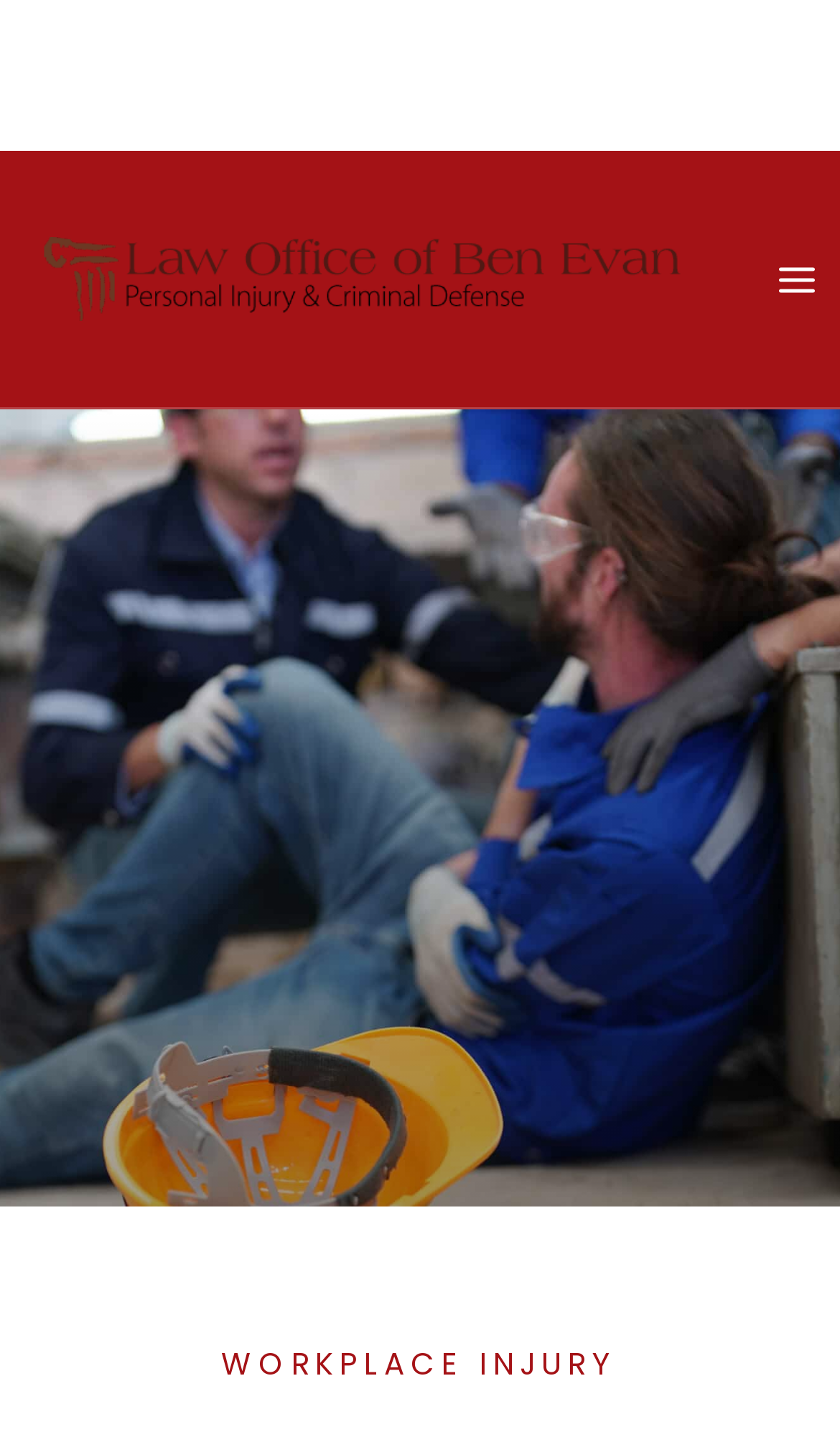Provide a one-word or short-phrase answer to the question:
What is the topic of the webpage?

Workers Compensation Claims